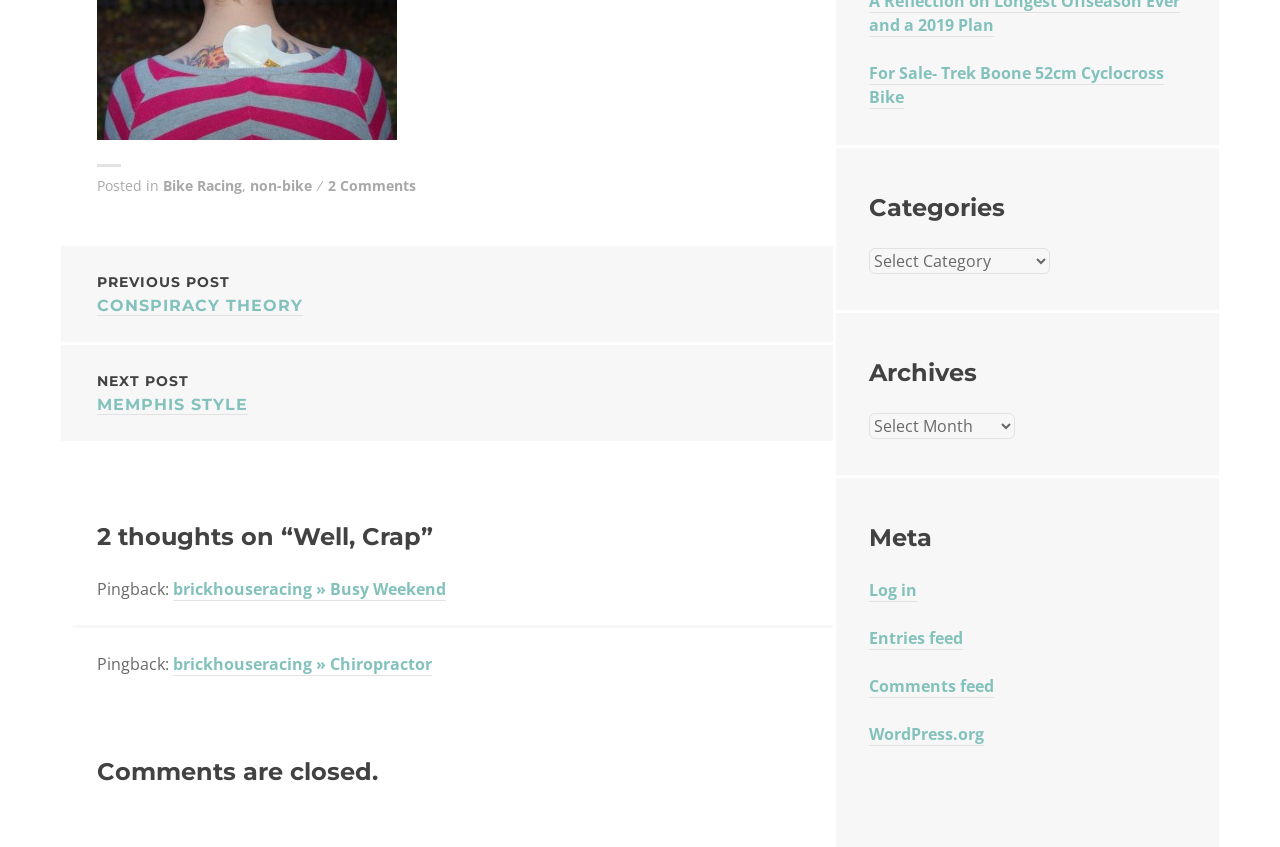What is the category of the post?
Respond with a short answer, either a single word or a phrase, based on the image.

Bike Racing, non-bike